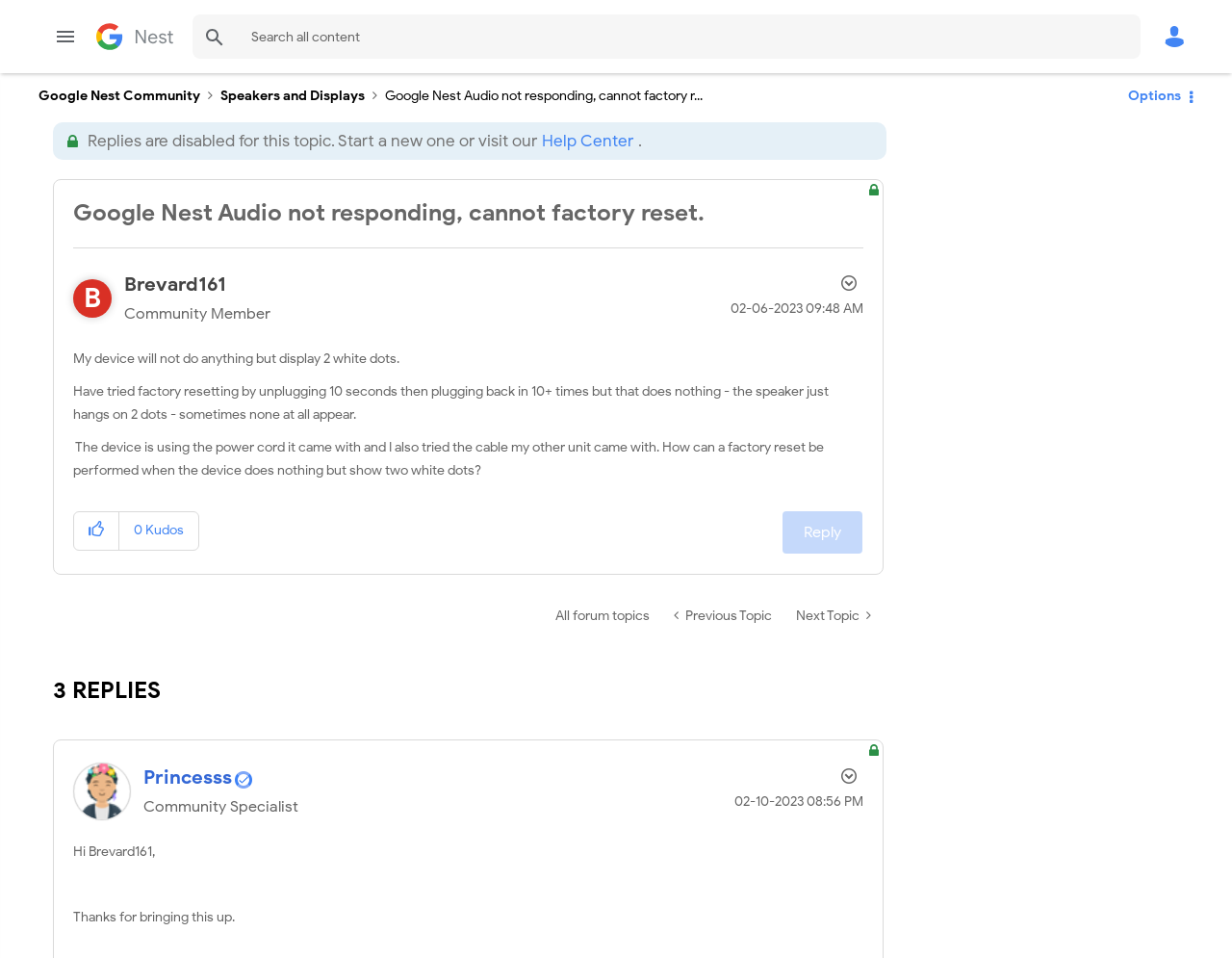Determine the bounding box coordinates of the section I need to click to execute the following instruction: "Click ARVO Foundation". Provide the coordinates as four float numbers between 0 and 1, i.e., [left, top, right, bottom].

None